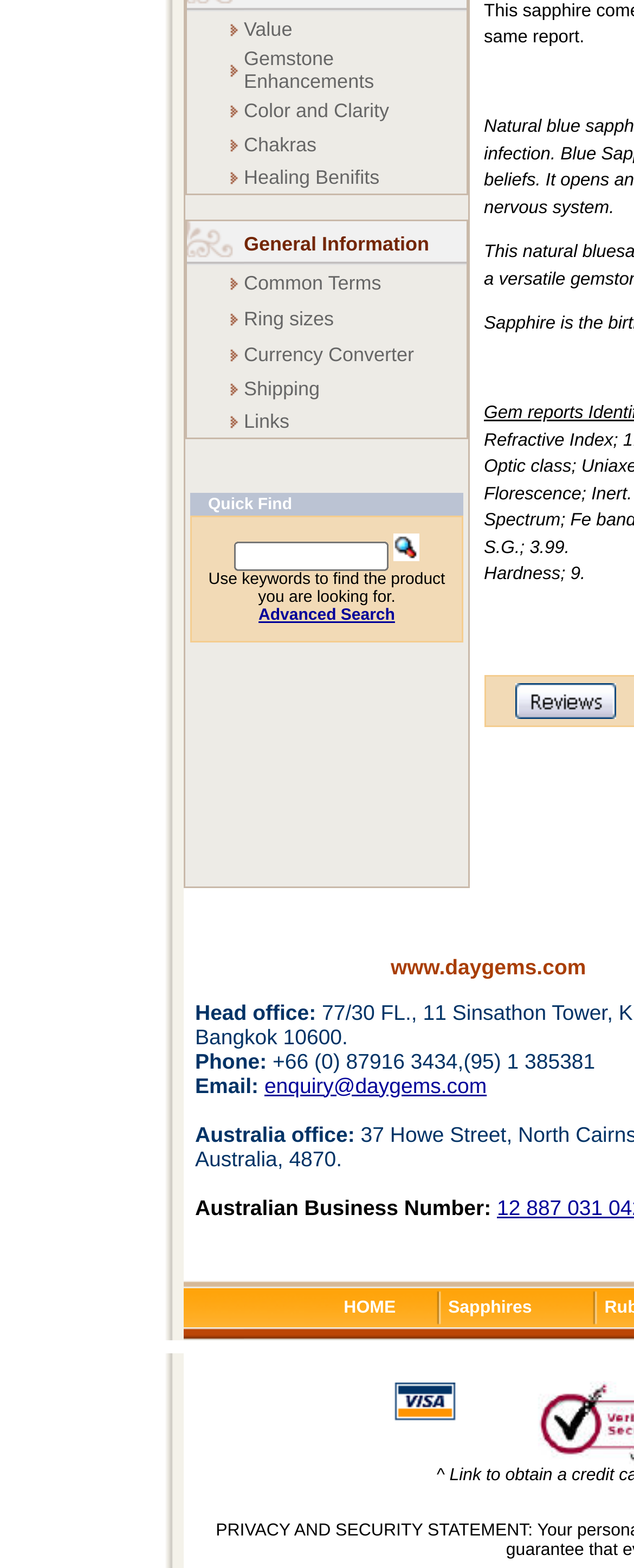Can you find the bounding box coordinates for the UI element given this description: "Sapphires"? Provide the coordinates as four float numbers between 0 and 1: [left, top, right, bottom].

[0.707, 0.827, 0.839, 0.84]